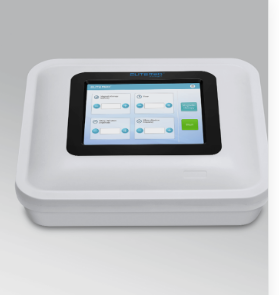Generate an elaborate description of what you see in the image.

This image showcases a transcranial magnetic stimulation (TMS) machine, specifically the E-TMS series, designed for therapeutic applications. The device features a sleek, white body with a prominent touch-screen interface that displays various operational controls. The screen is designed to facilitate ease of use, allowing practitioners to select different treatment parameters efficiently. This portable TMS machine offers an innovative approach to physiotherapy, utilizing magnetic stimulation for effective pain management and neurological treatment. Its compact design underscores its suitability for both clinical and home environments, promoting accessible health solutions.